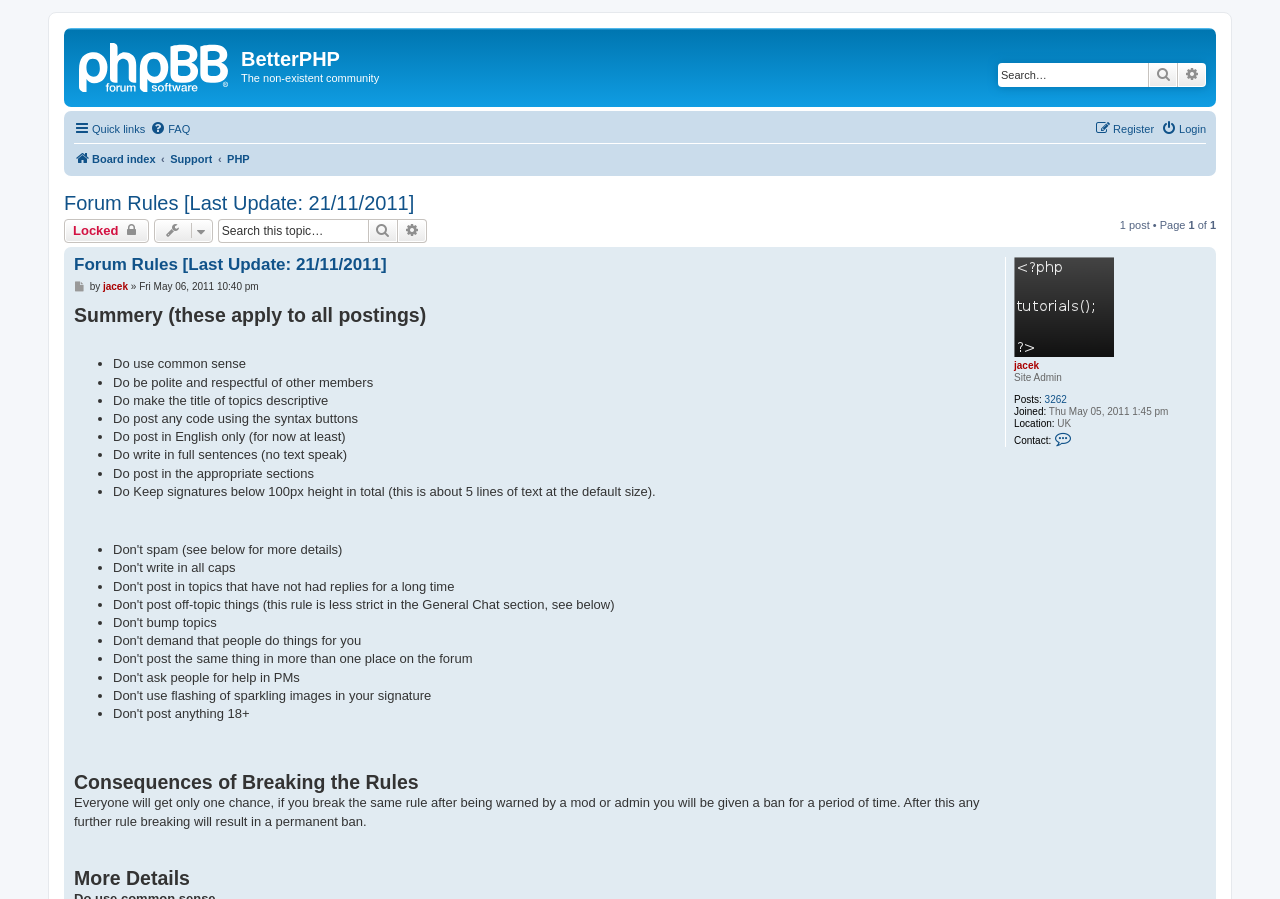Use the information in the screenshot to answer the question comprehensively: What is the topic of the current post?

The topic of the current post is 'Forum Rules', which can be inferred from the heading element that reads 'Forum Rules [Last Update: 21/11/2011]'.